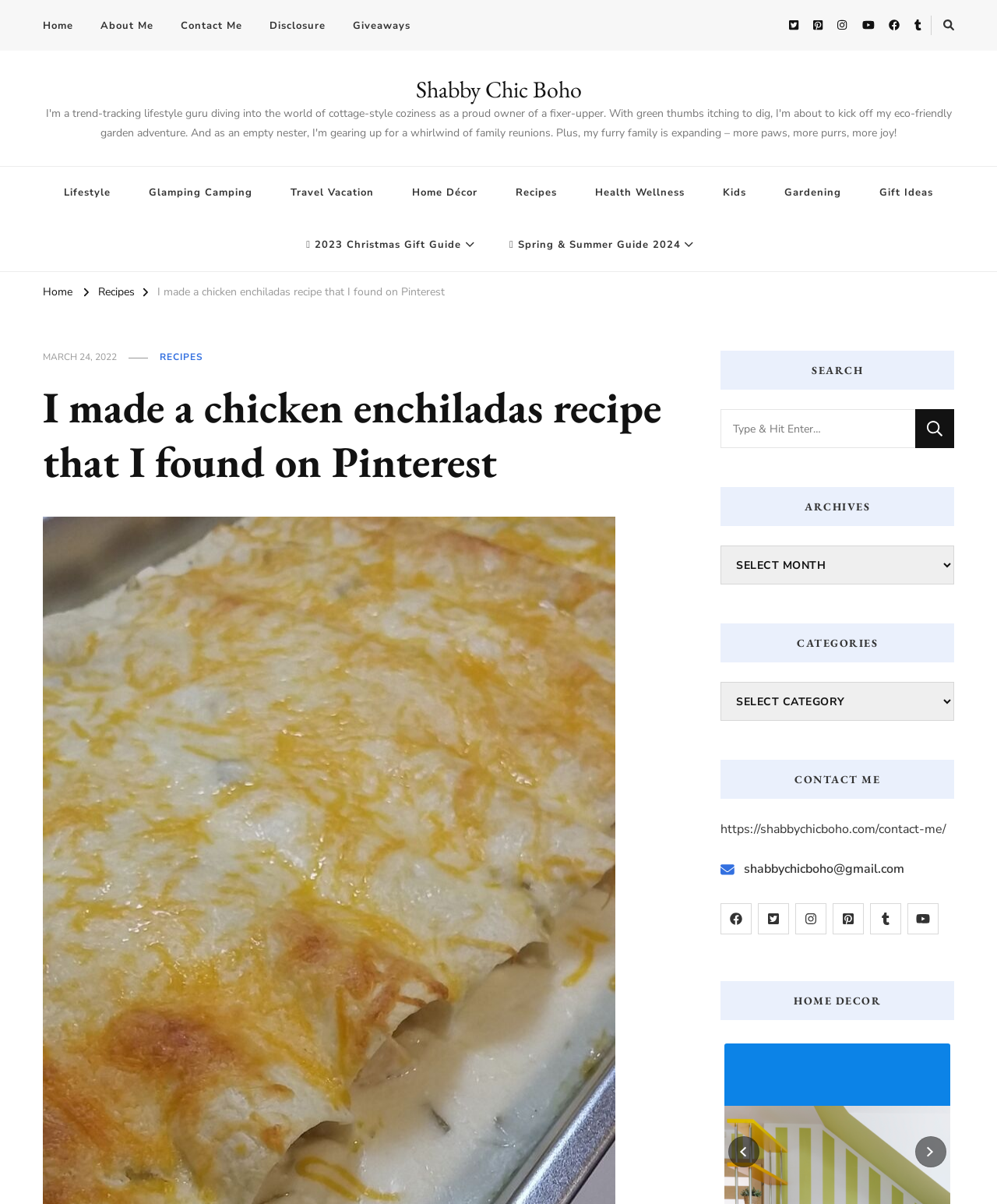Select the bounding box coordinates of the element I need to click to carry out the following instruction: "Contact the author through email".

[0.746, 0.714, 0.907, 0.731]